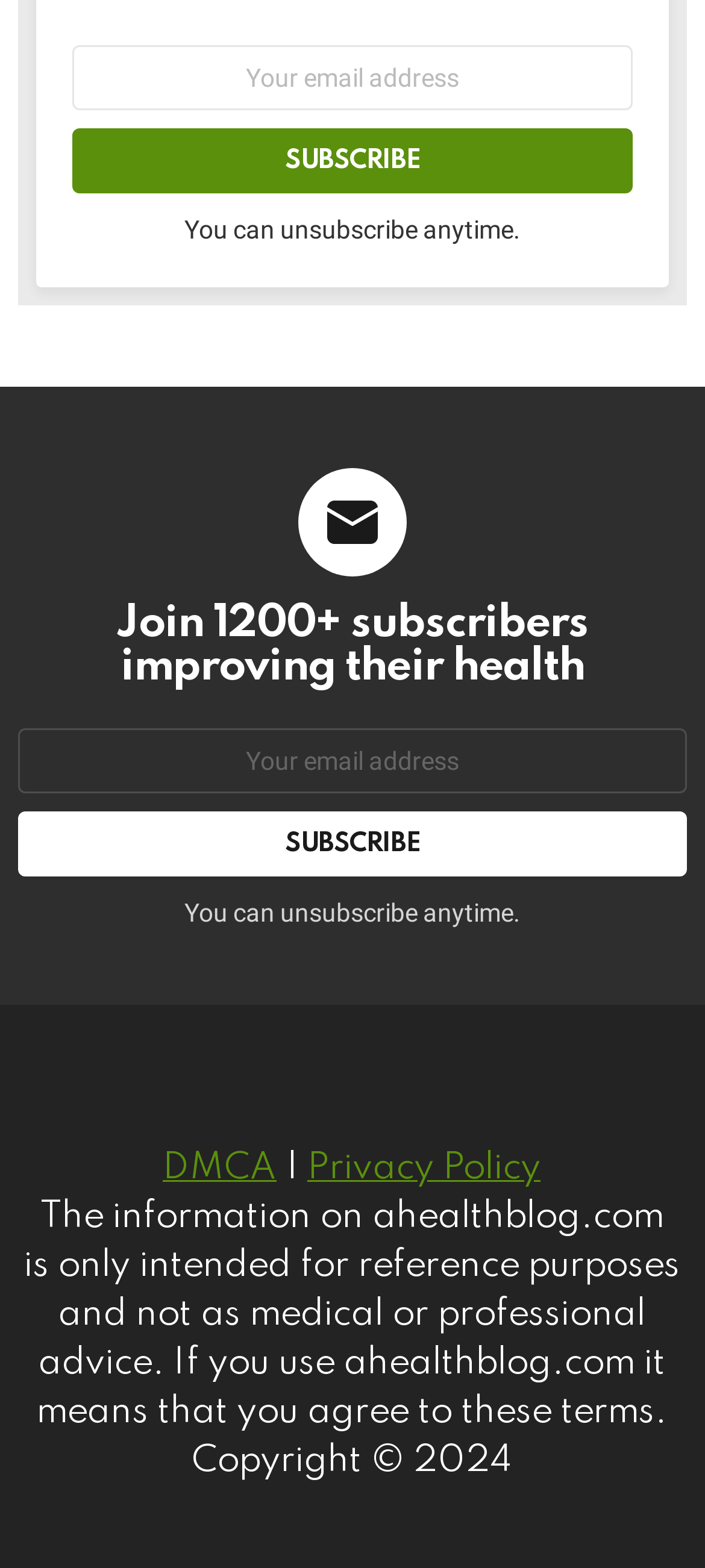Provide your answer in one word or a succinct phrase for the question: 
What is the policy on unsubscribing?

Anytime